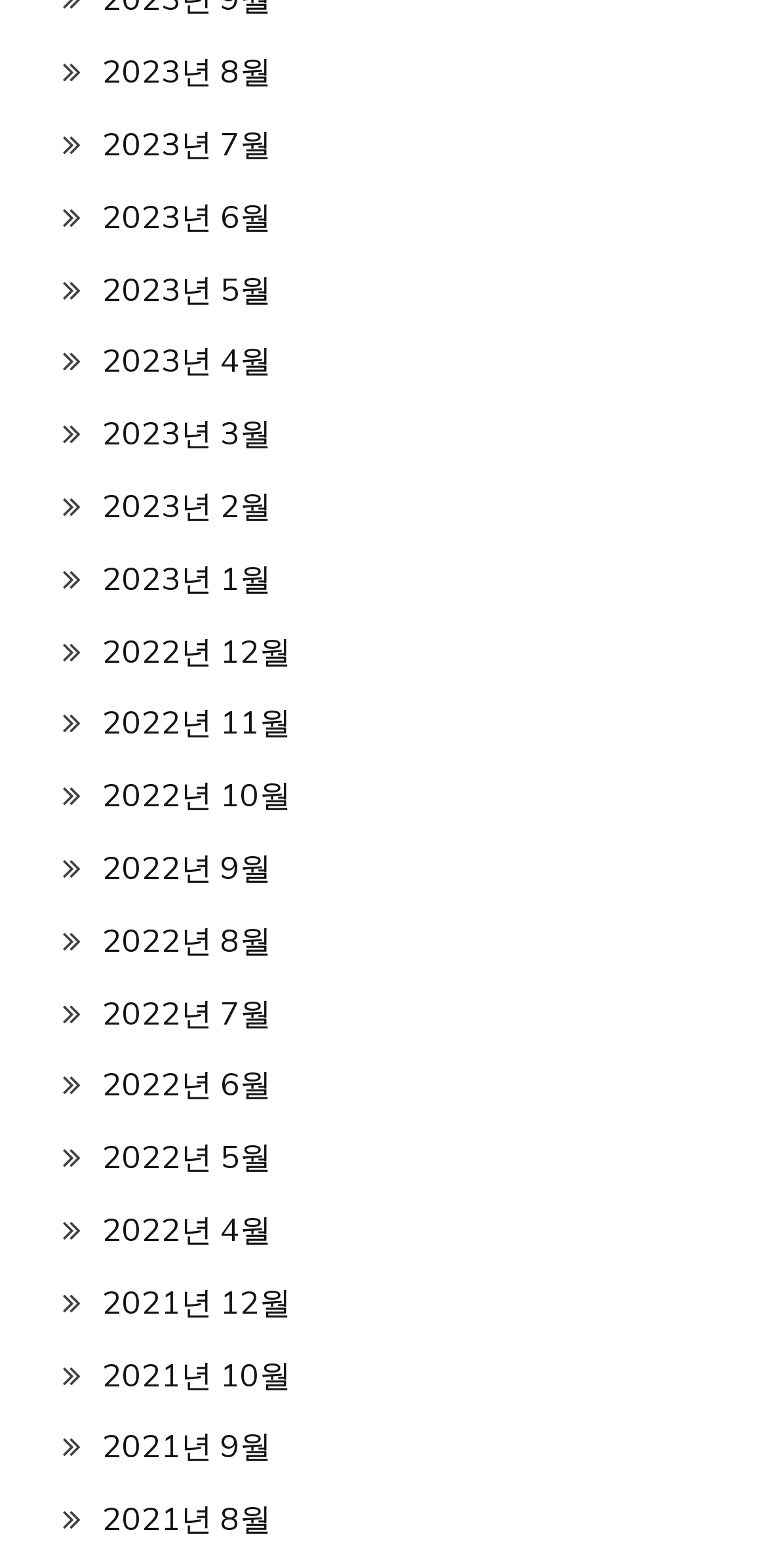Please identify the bounding box coordinates of the element's region that should be clicked to execute the following instruction: "View archives for 2023년 8월". The bounding box coordinates must be four float numbers between 0 and 1, i.e., [left, top, right, bottom].

[0.133, 0.033, 0.354, 0.058]